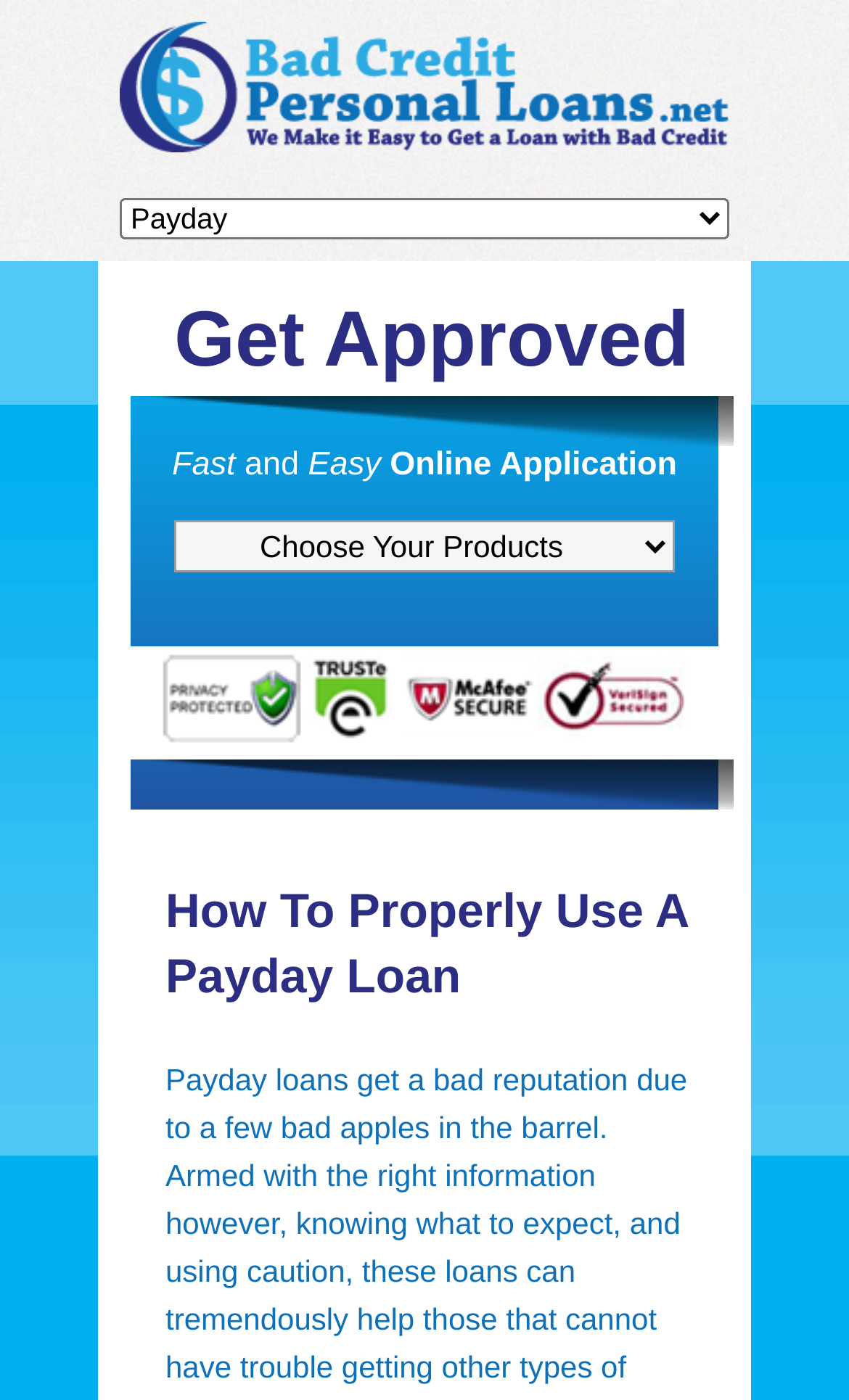How many comboboxes are on the webpage?
Based on the visual content, answer with a single word or a brief phrase.

2